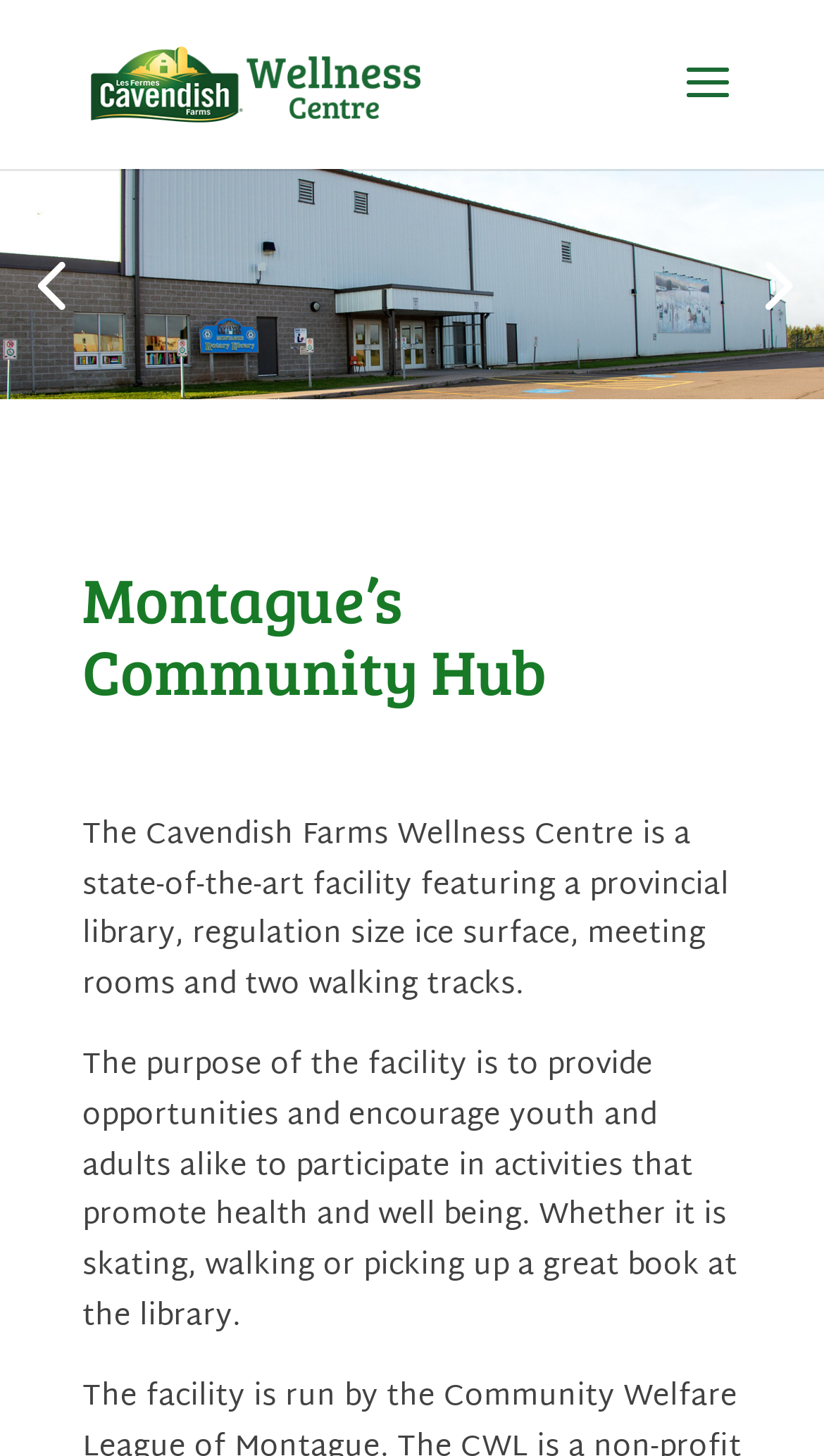Provide a one-word or one-phrase answer to the question:
What is featured in the facility?

Library, ice surface, meeting rooms